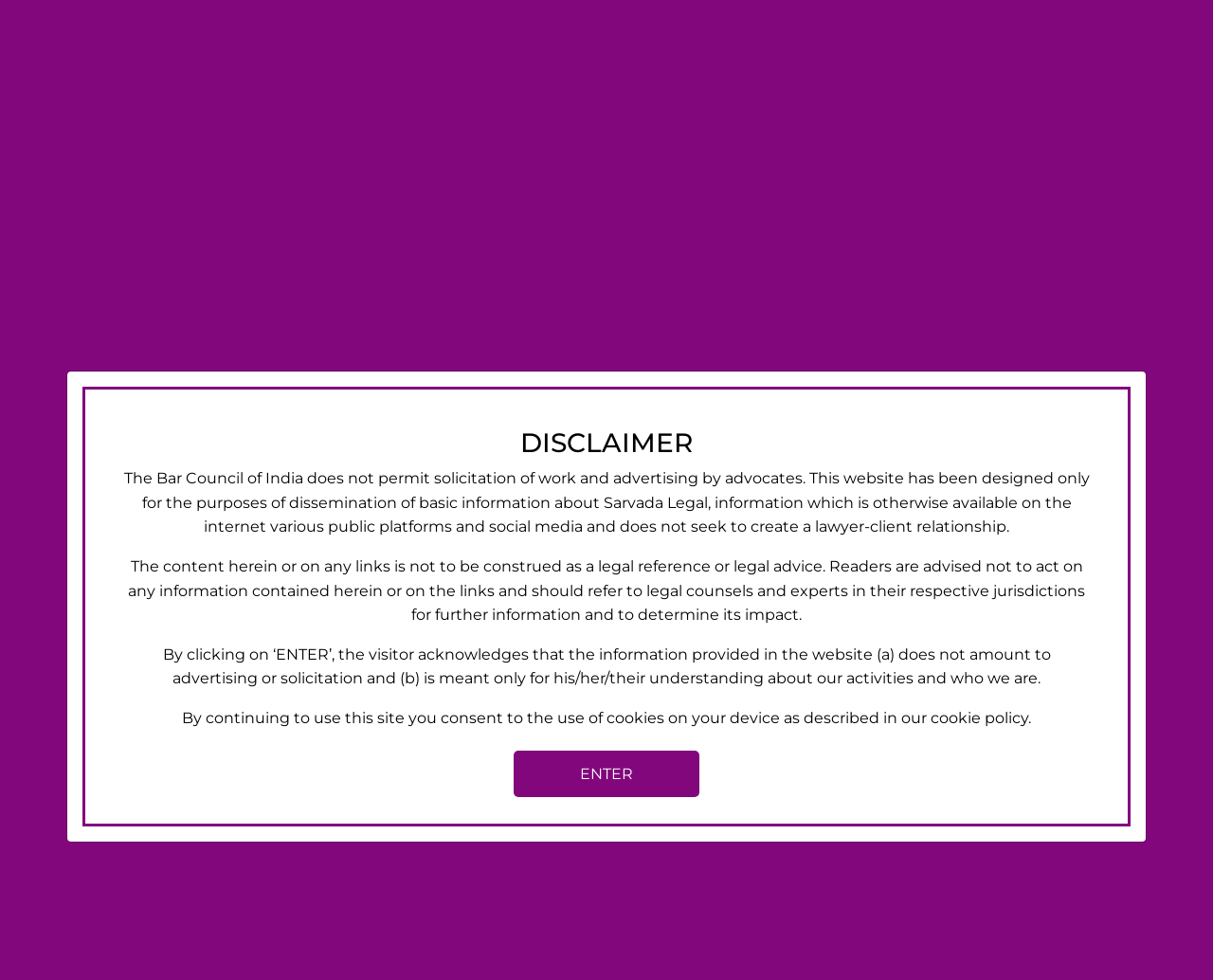What is the name of the law firm Siddhant Garg is associated with?
Based on the screenshot, give a detailed explanation to answer the question.

I found this information by looking at the root element 'Siddhant Garg – Sarvada Legal' which suggests that Siddhant Garg is associated with Sarvada Legal.